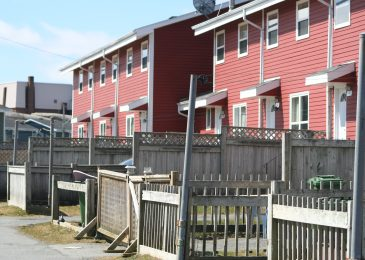Detail the scene shown in the image extensively.

The image depicts a row of residential buildings characterized by distinct red siding. These homes are enclosed by wooden fences, creating a sense of separation from the adjacent pathway. In the background, additional structures are visible, including a larger building, hinting at a community setting. Sunlight enhances the scene, highlighting the well-maintained yards and the orderly arrangement of the fences. This visual complements an article discussing ongoing tenant activism and challenges faced in social housing environments, shedding light on the community's resilience amidst struggles for better living conditions.